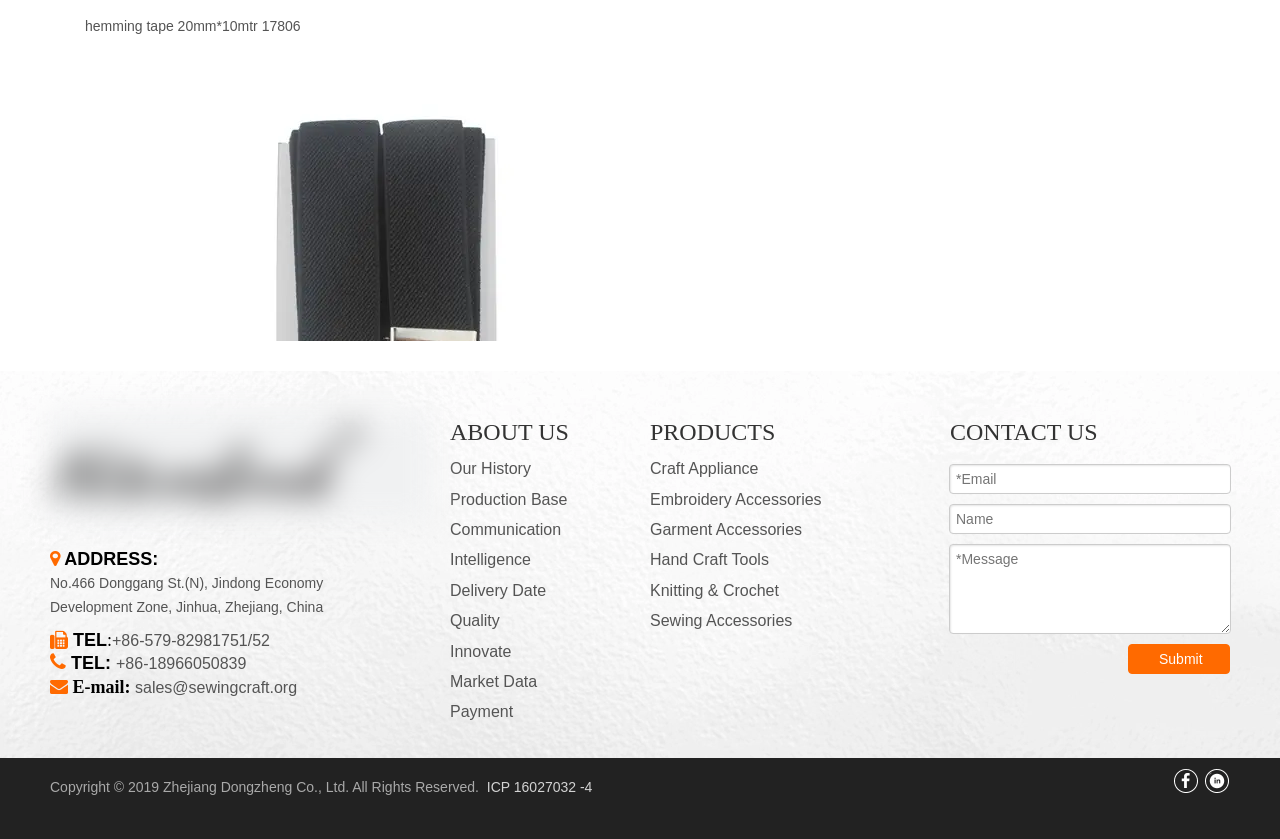Respond with a single word or phrase to the following question:
What is the purpose of the 'CONTACT US' section?

To send a message